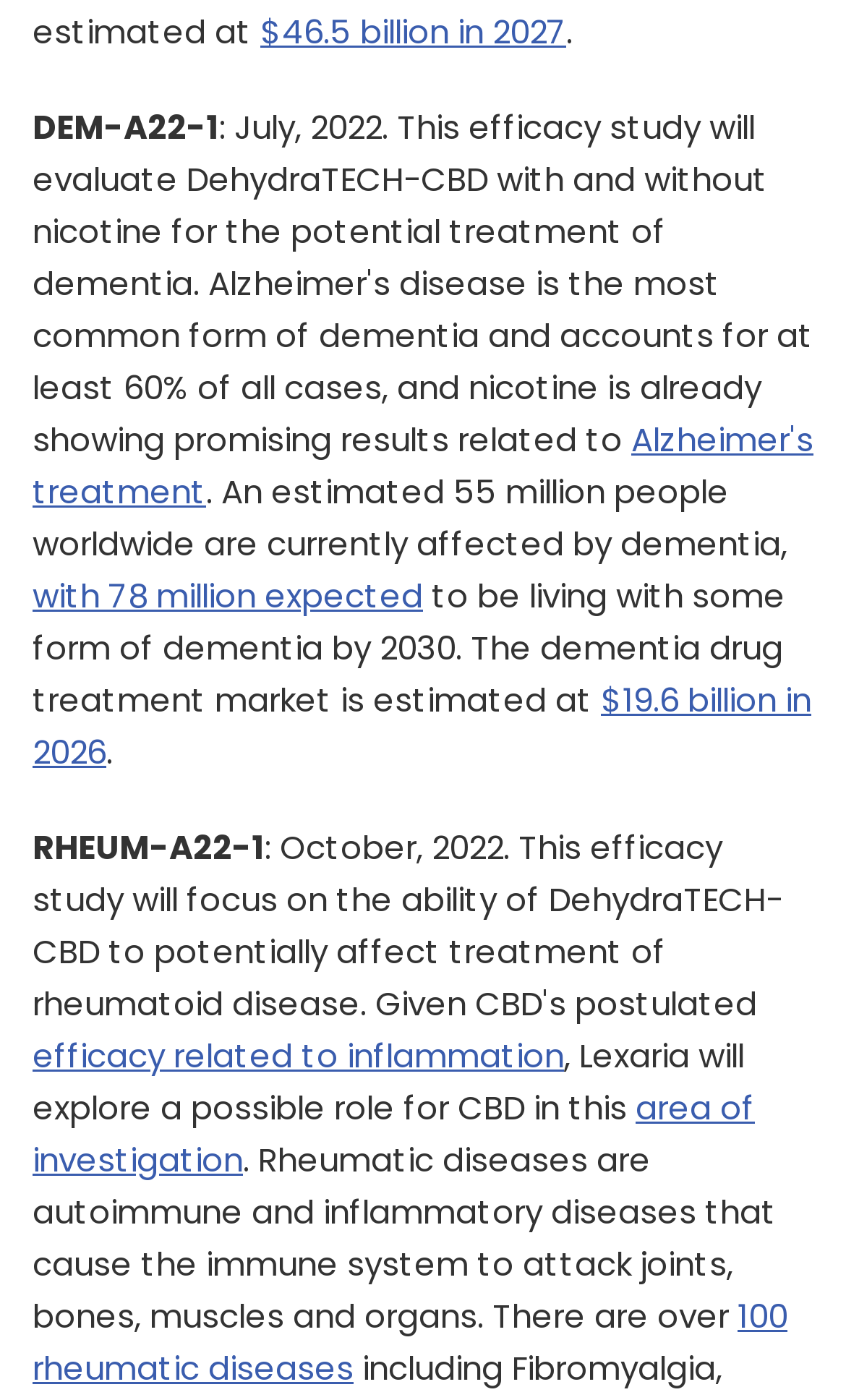Given the webpage screenshot and the description, determine the bounding box coordinates (top-left x, top-left y, bottom-right x, bottom-right y) that define the location of the UI element matching this description: Alzheimer's treatment

[0.038, 0.297, 0.962, 0.367]